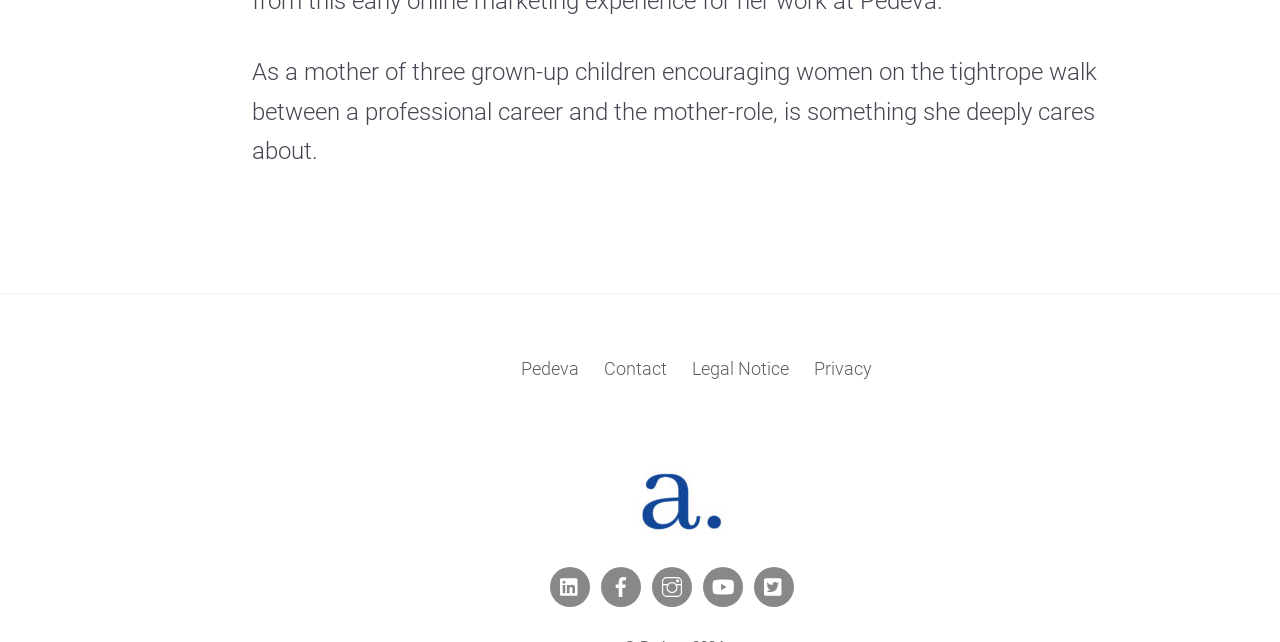What is the purpose of the 'Contact' link?
Using the image, answer in one word or phrase.

To contact Pedeva